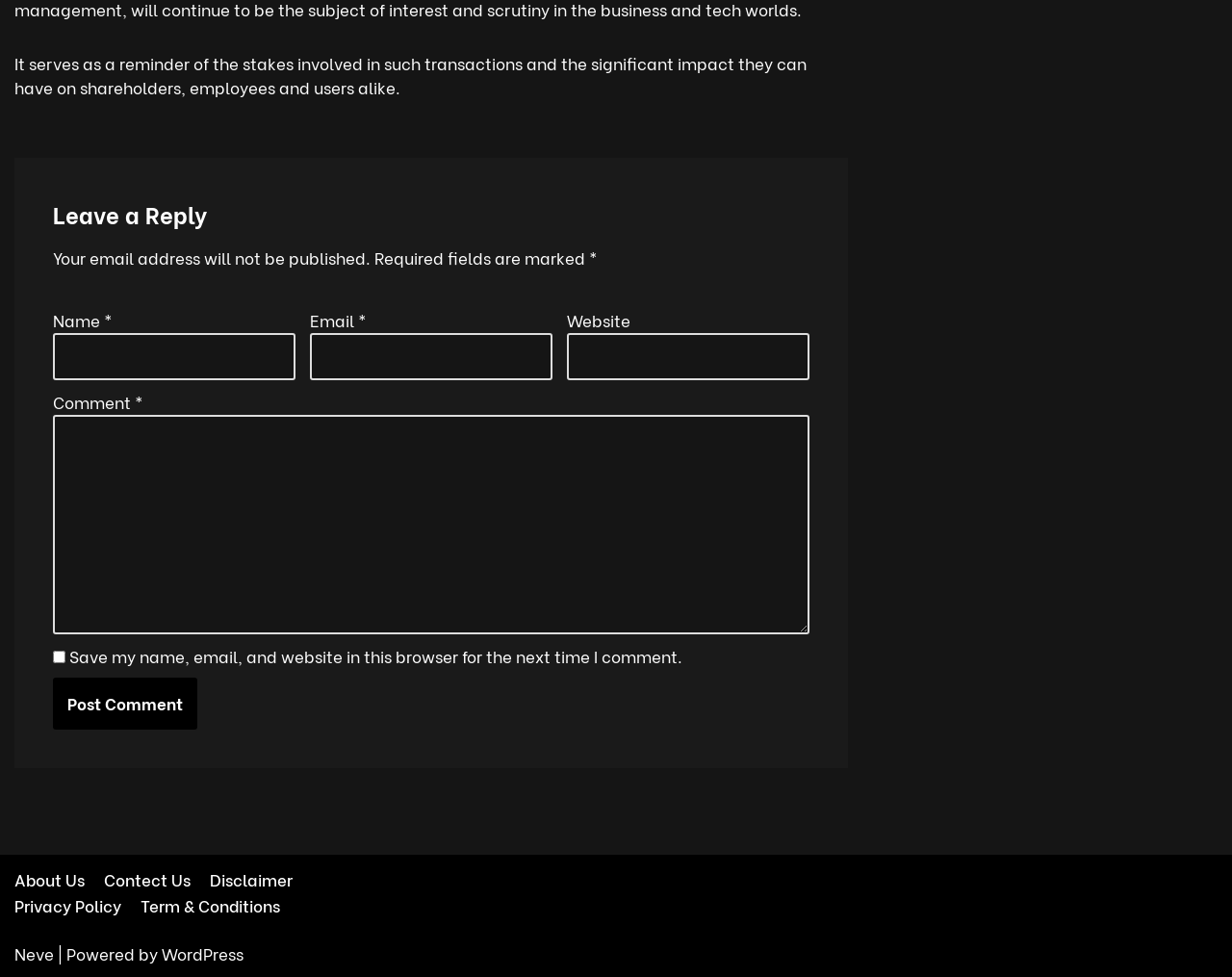Please identify the bounding box coordinates of the element's region that should be clicked to execute the following instruction: "Submit your comment". The bounding box coordinates must be four float numbers between 0 and 1, i.e., [left, top, right, bottom].

[0.043, 0.694, 0.16, 0.746]